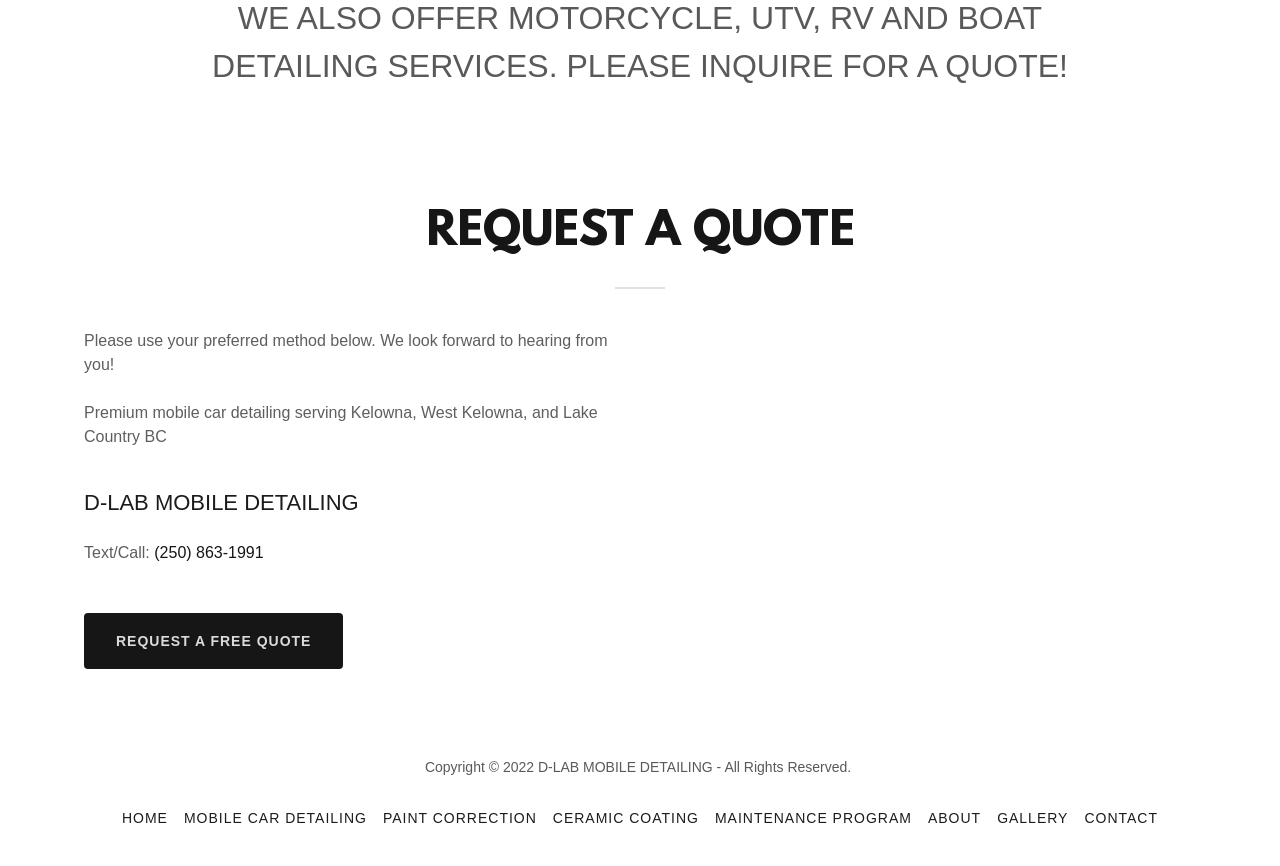Locate the bounding box coordinates of the area where you should click to accomplish the instruction: "View the gallery".

[0.773, 0.926, 0.841, 0.963]